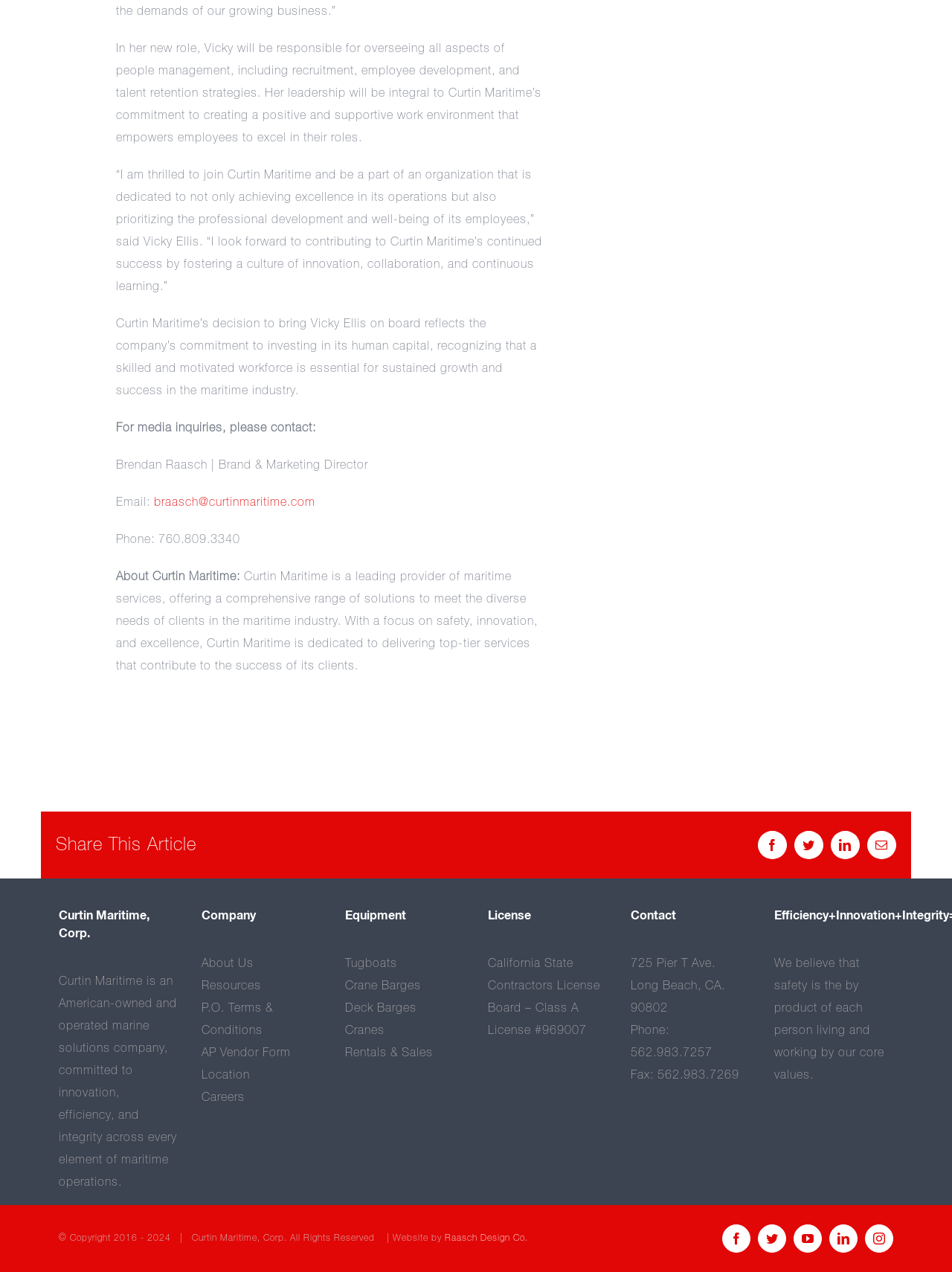Please answer the following question using a single word or phrase: 
How can I contact Curtin Maritime?

Phone: 562.983.7257